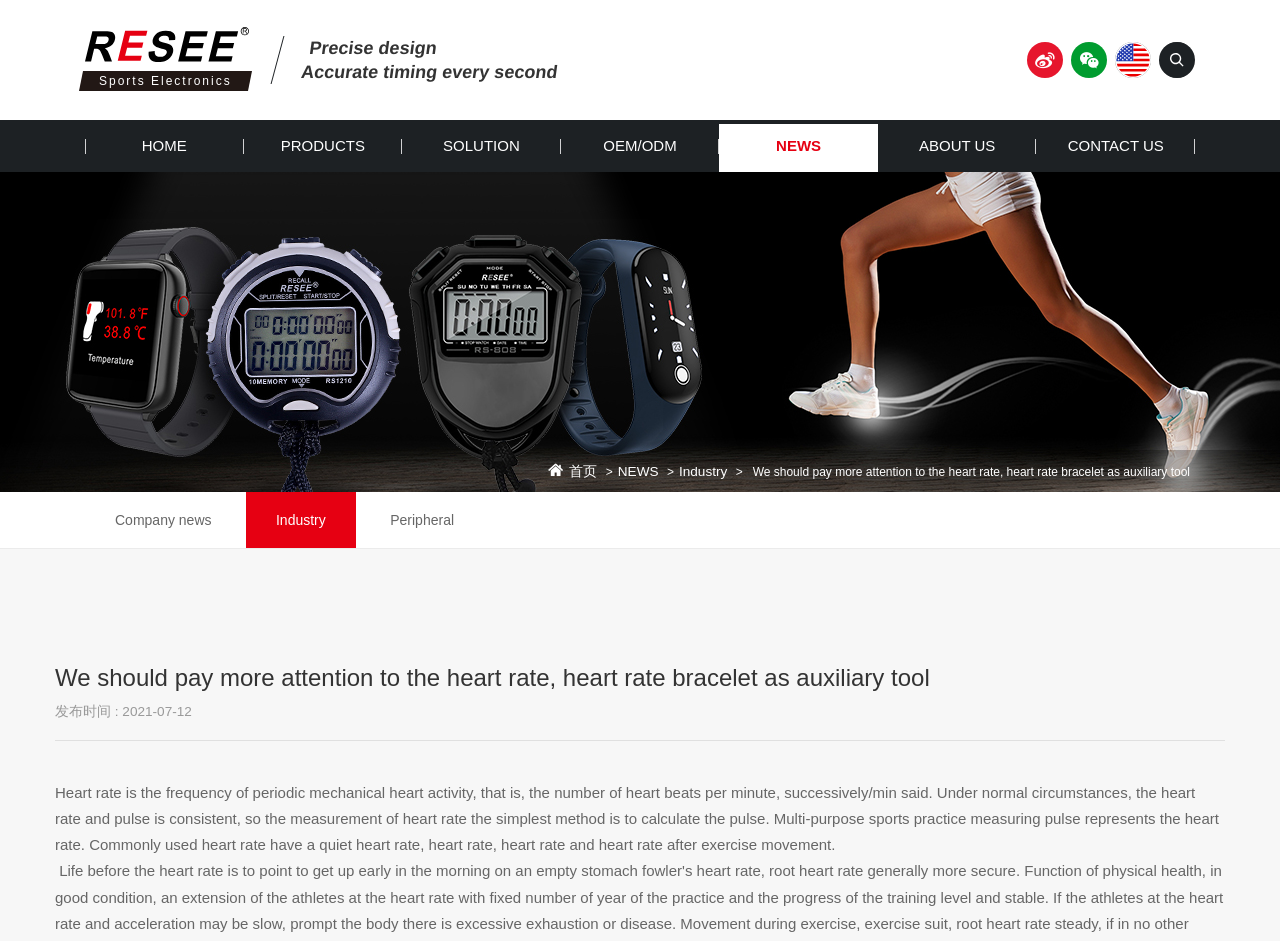From the webpage screenshot, predict the bounding box coordinates (top-left x, top-left y, bottom-right x, bottom-right y) for the UI element described here: name="keyword" placeholder="请输入产品名称"

[0.906, 0.045, 0.933, 0.083]